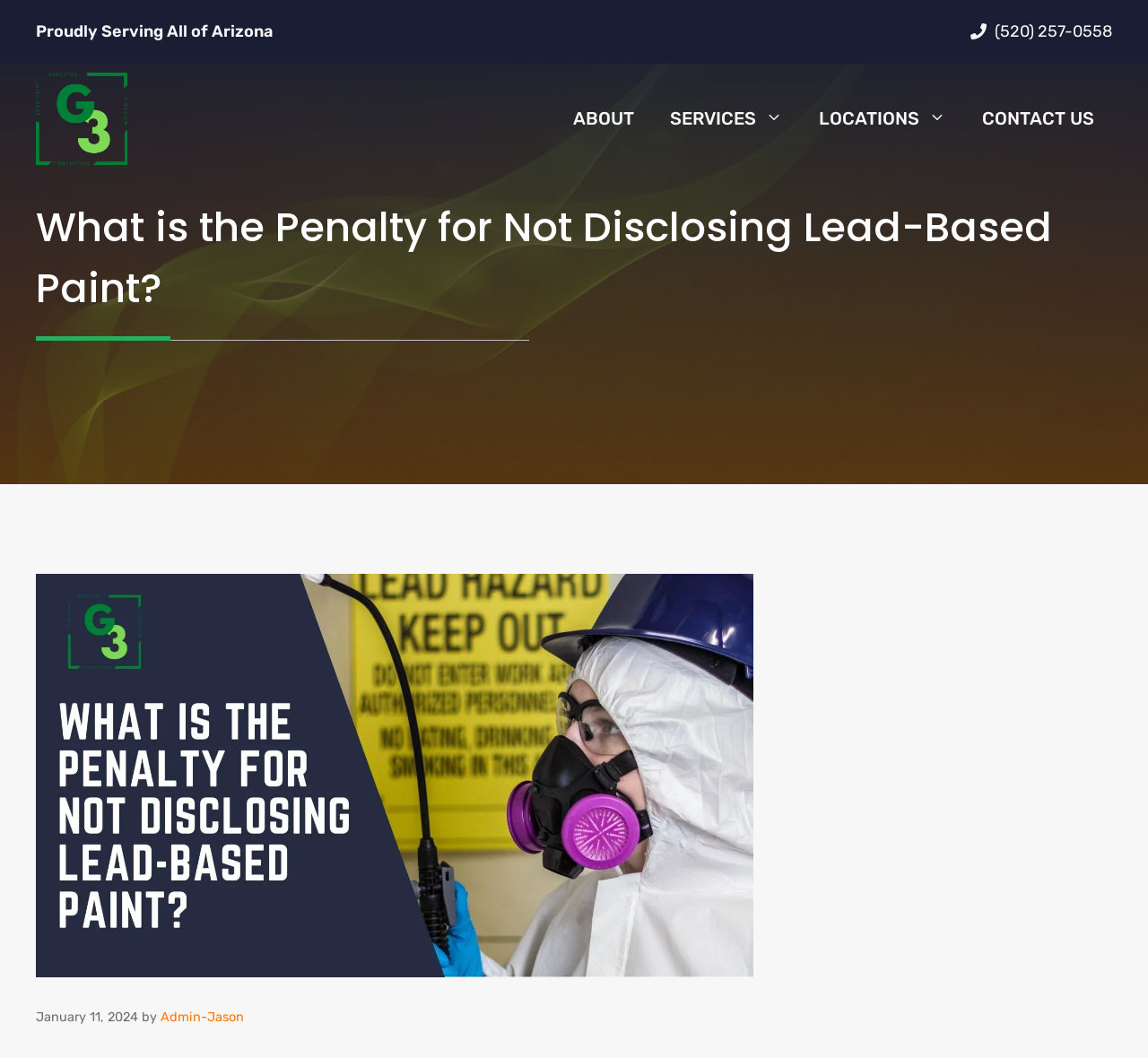What is the name of the company?
Provide a short answer using one word or a brief phrase based on the image.

G3 Environmental